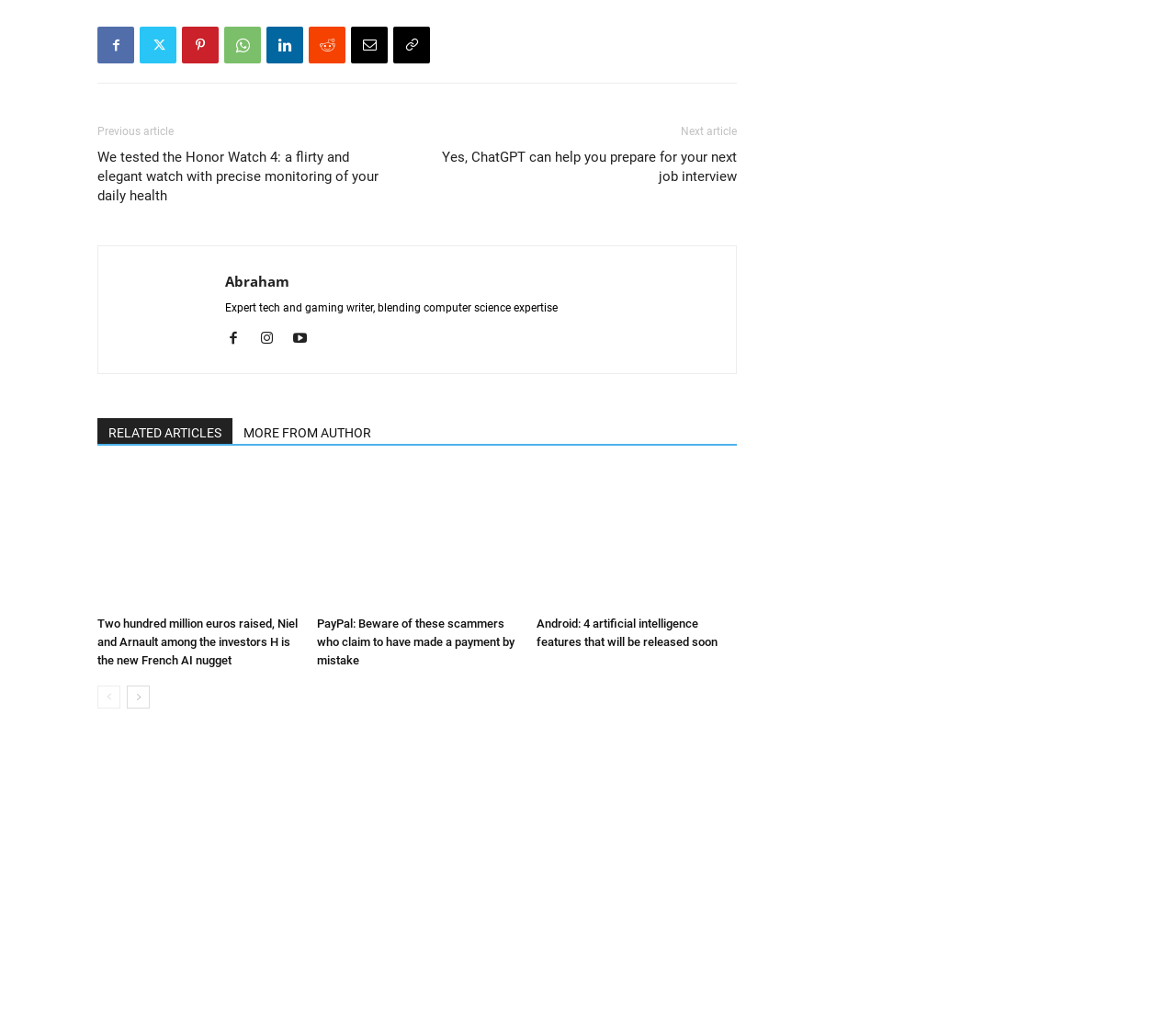Identify the bounding box coordinates of the area you need to click to perform the following instruction: "View the next article".

[0.579, 0.121, 0.627, 0.134]